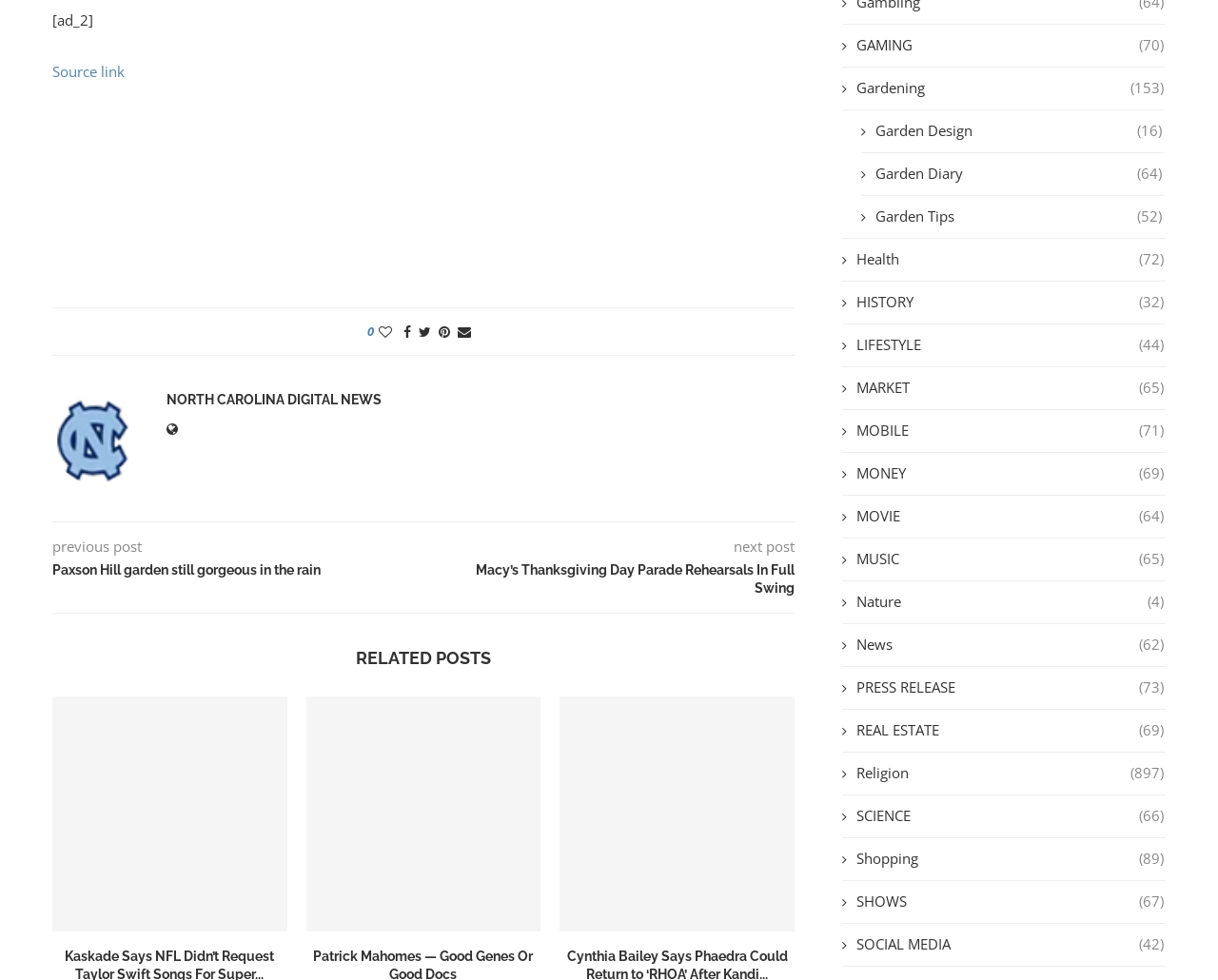Please locate the bounding box coordinates of the element that should be clicked to achieve the given instruction: "Click on the 'Source link'".

[0.043, 0.064, 0.102, 0.083]